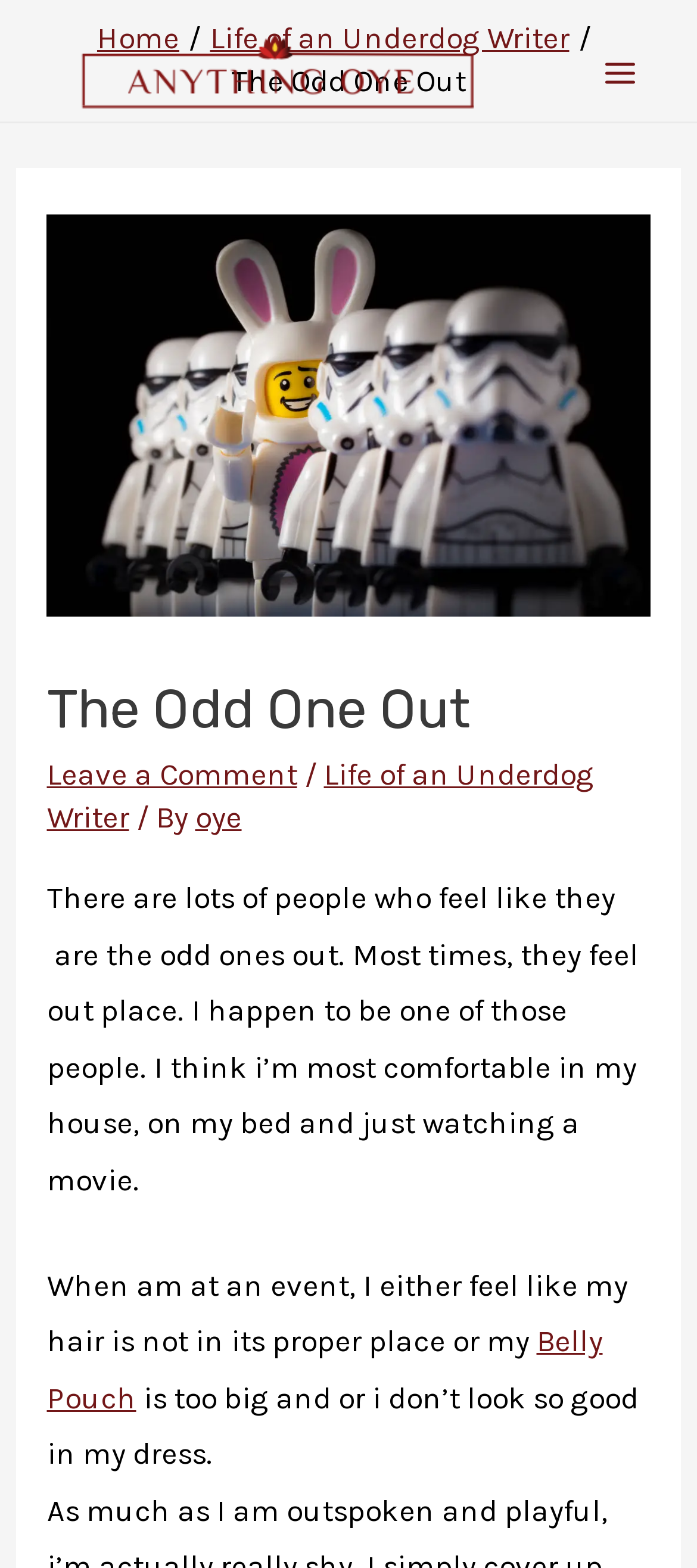Locate the bounding box coordinates of the UI element described by: "oye". The bounding box coordinates should consist of four float numbers between 0 and 1, i.e., [left, top, right, bottom].

[0.28, 0.51, 0.347, 0.533]